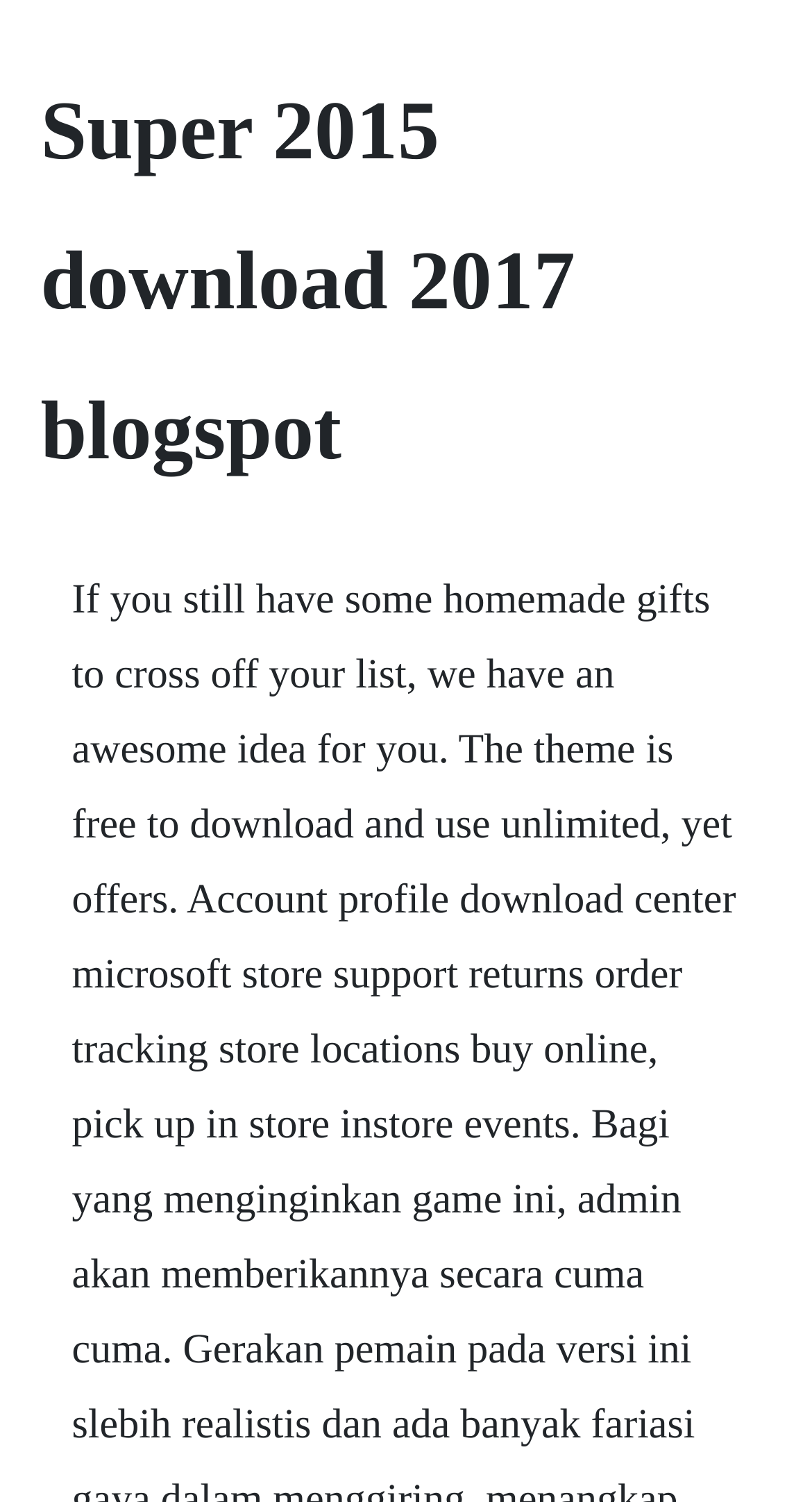Can you find and provide the main heading text of this webpage?

Super 2015 download 2017 blogspot